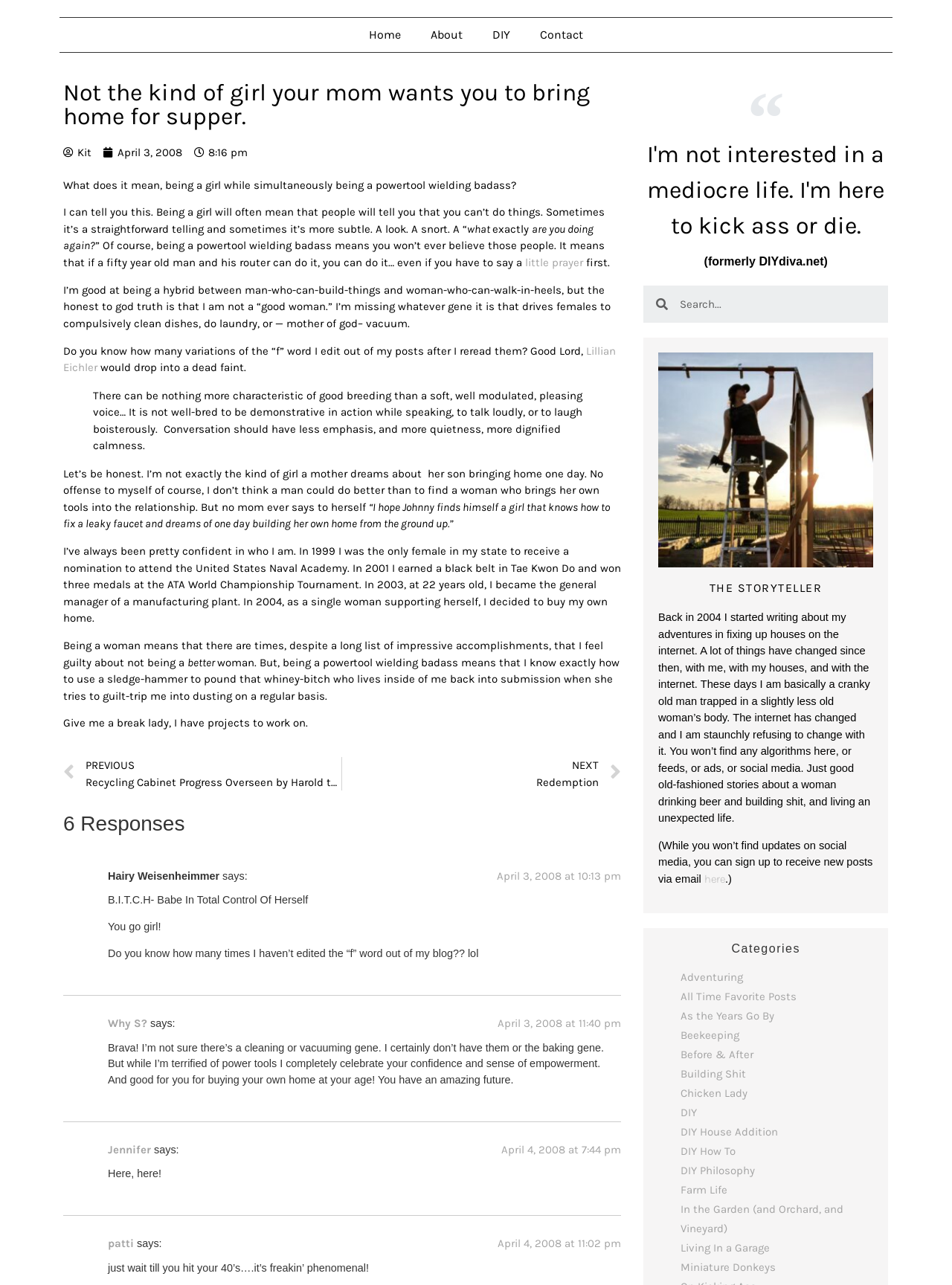Identify the bounding box coordinates necessary to click and complete the given instruction: "Search for something".

[0.701, 0.222, 0.933, 0.251]